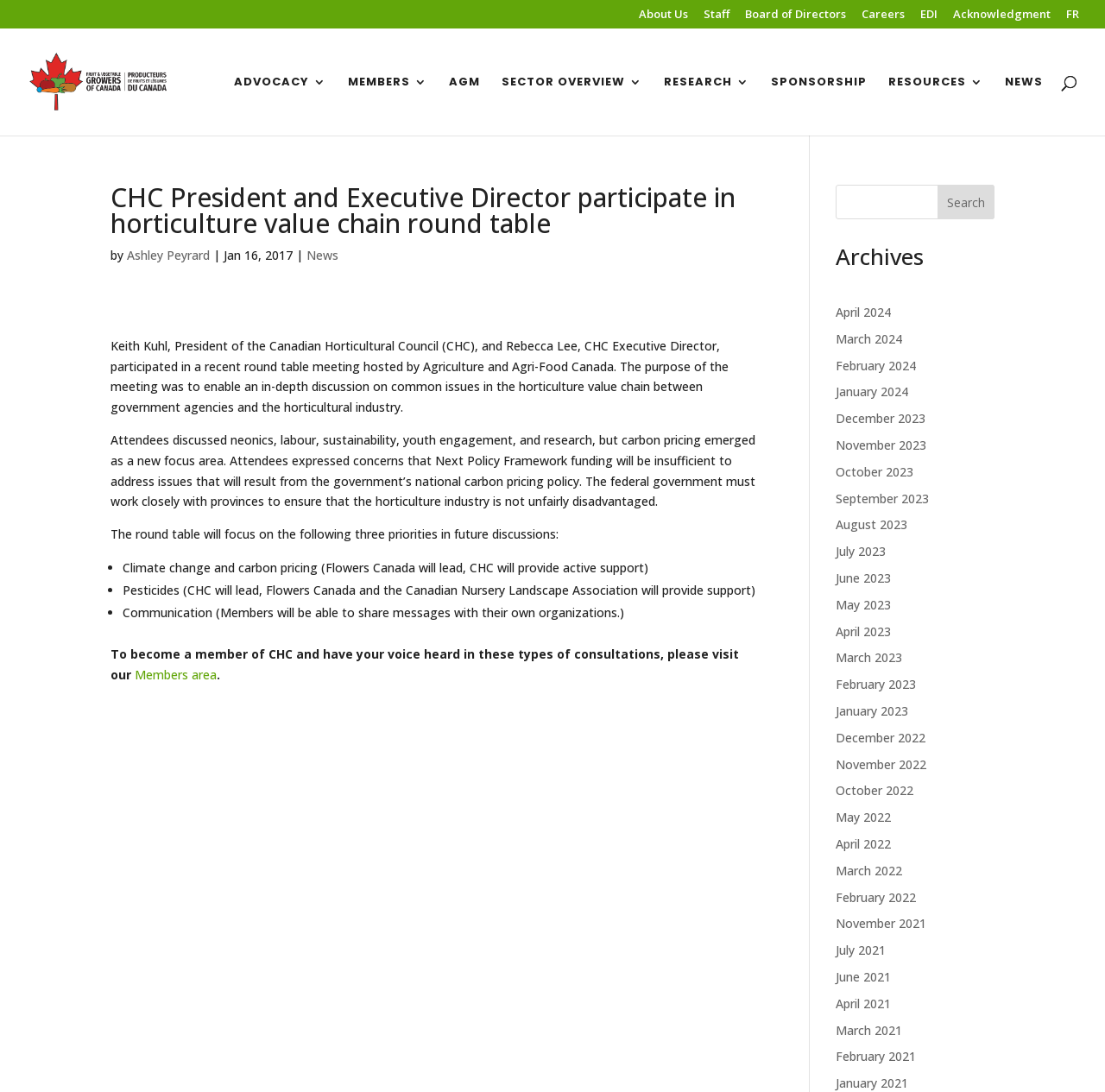Pinpoint the bounding box coordinates of the element that must be clicked to accomplish the following instruction: "Visit the About Us page". The coordinates should be in the format of four float numbers between 0 and 1, i.e., [left, top, right, bottom].

[0.578, 0.008, 0.623, 0.026]